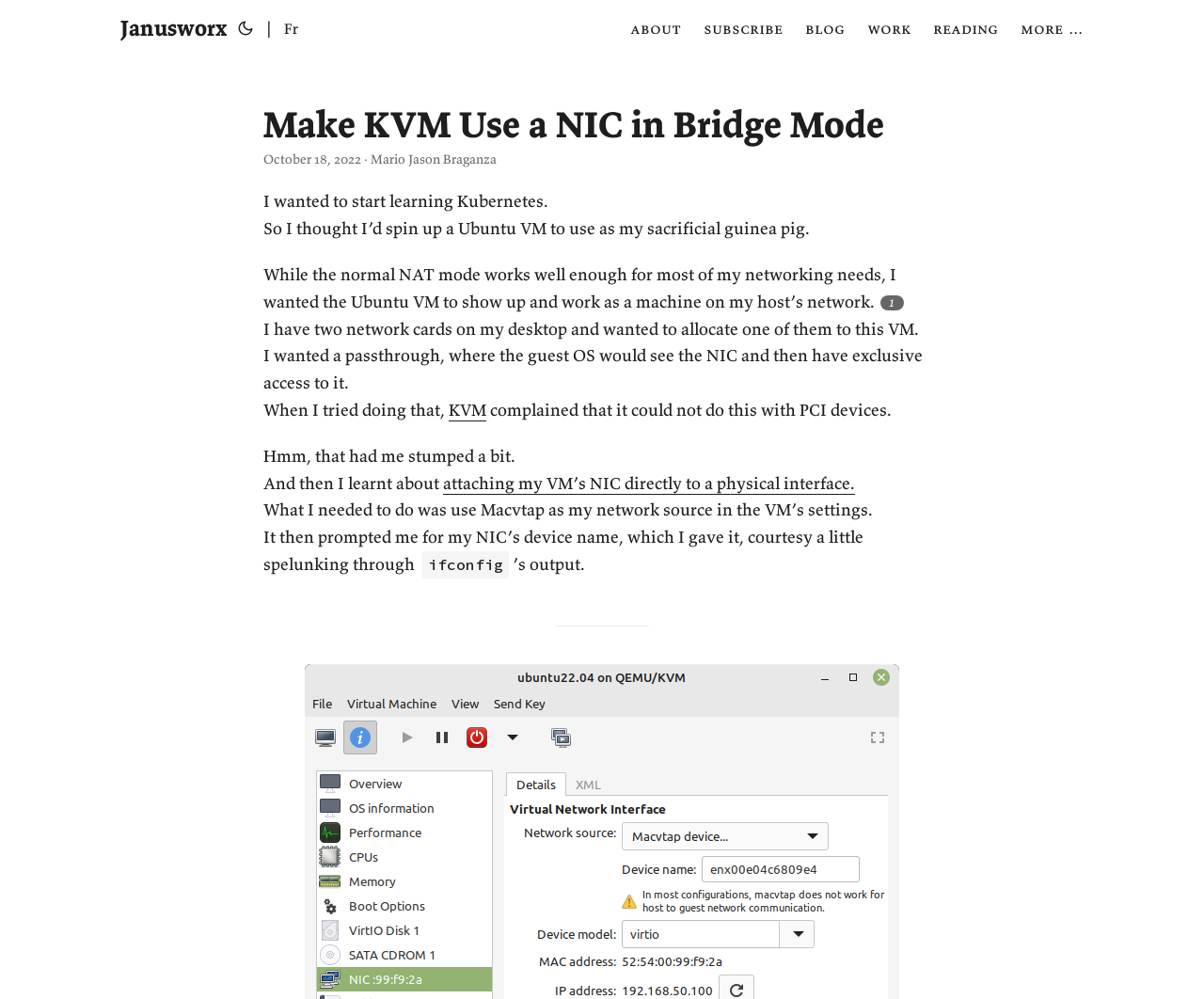Locate the bounding box coordinates of the clickable element to fulfill the following instruction: "Click the 'blog' link". Provide the coordinates as four float numbers between 0 and 1 in the format [left, top, right, bottom].

[0.669, 0.0, 0.702, 0.056]